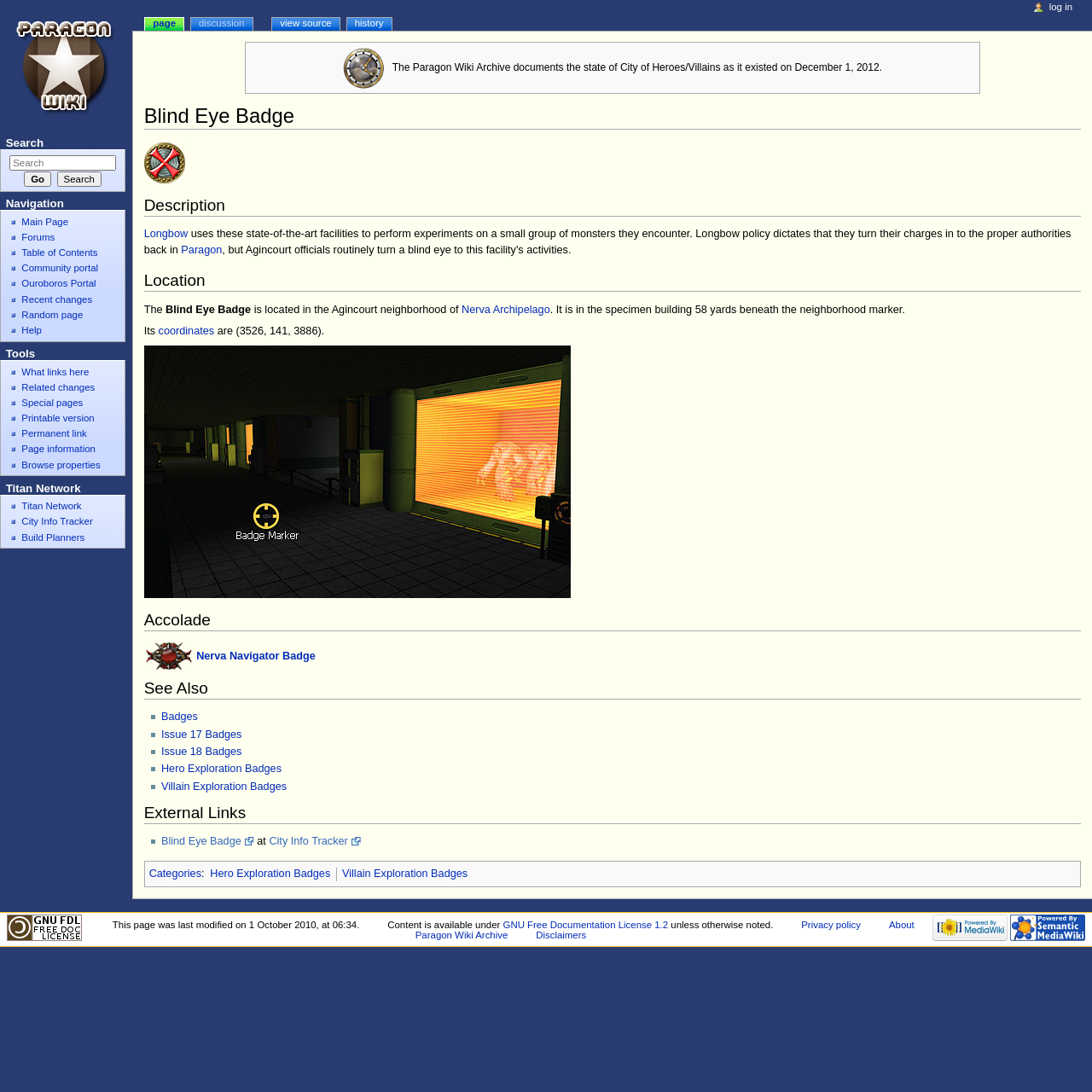Could you find the bounding box coordinates of the clickable area to complete this instruction: "Click the navigation link"?

[0.173, 0.118, 0.218, 0.129]